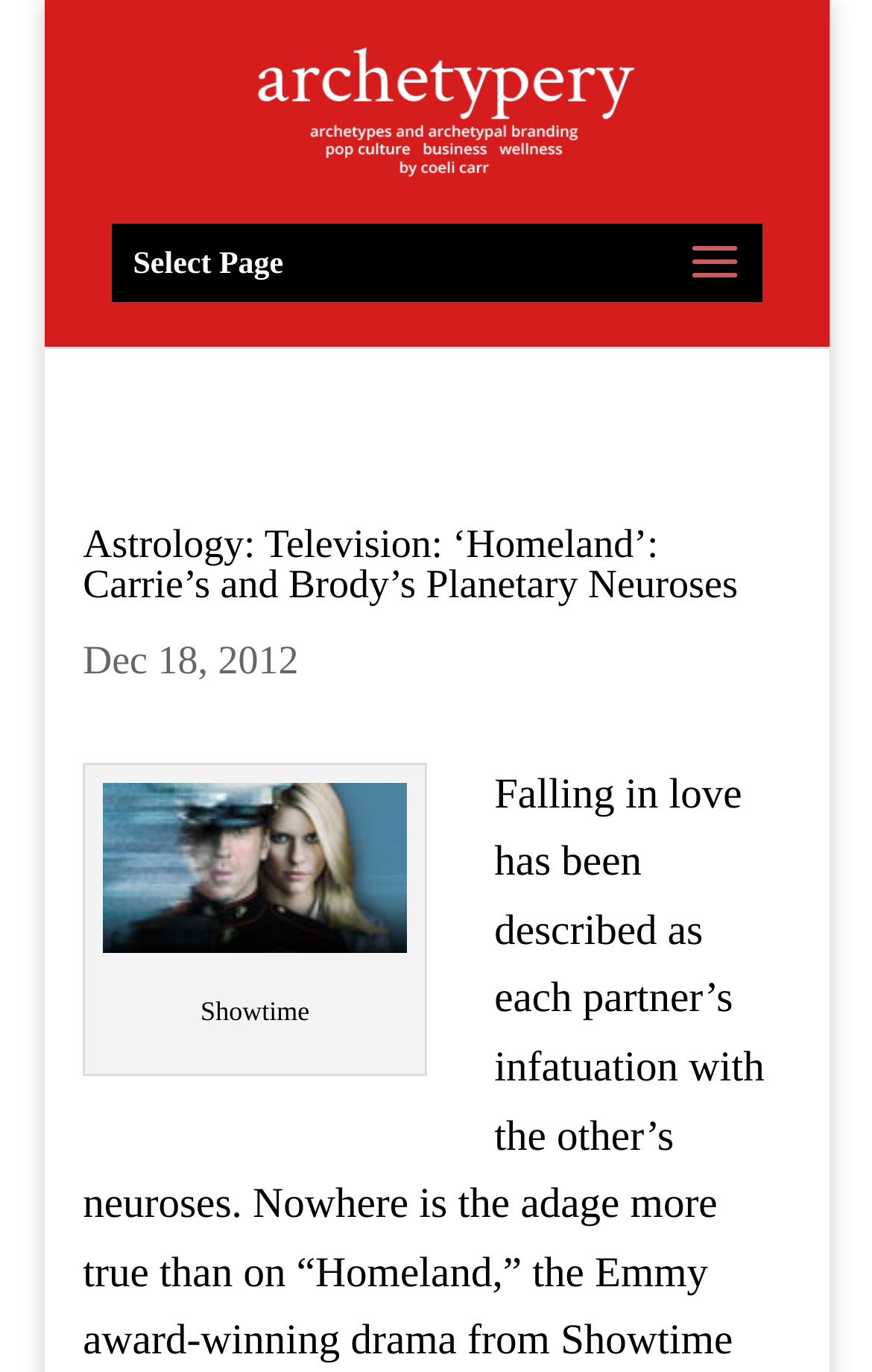What is the name of the network that airs the TV show?
Based on the visual content, answer with a single word or a brief phrase.

Showtime